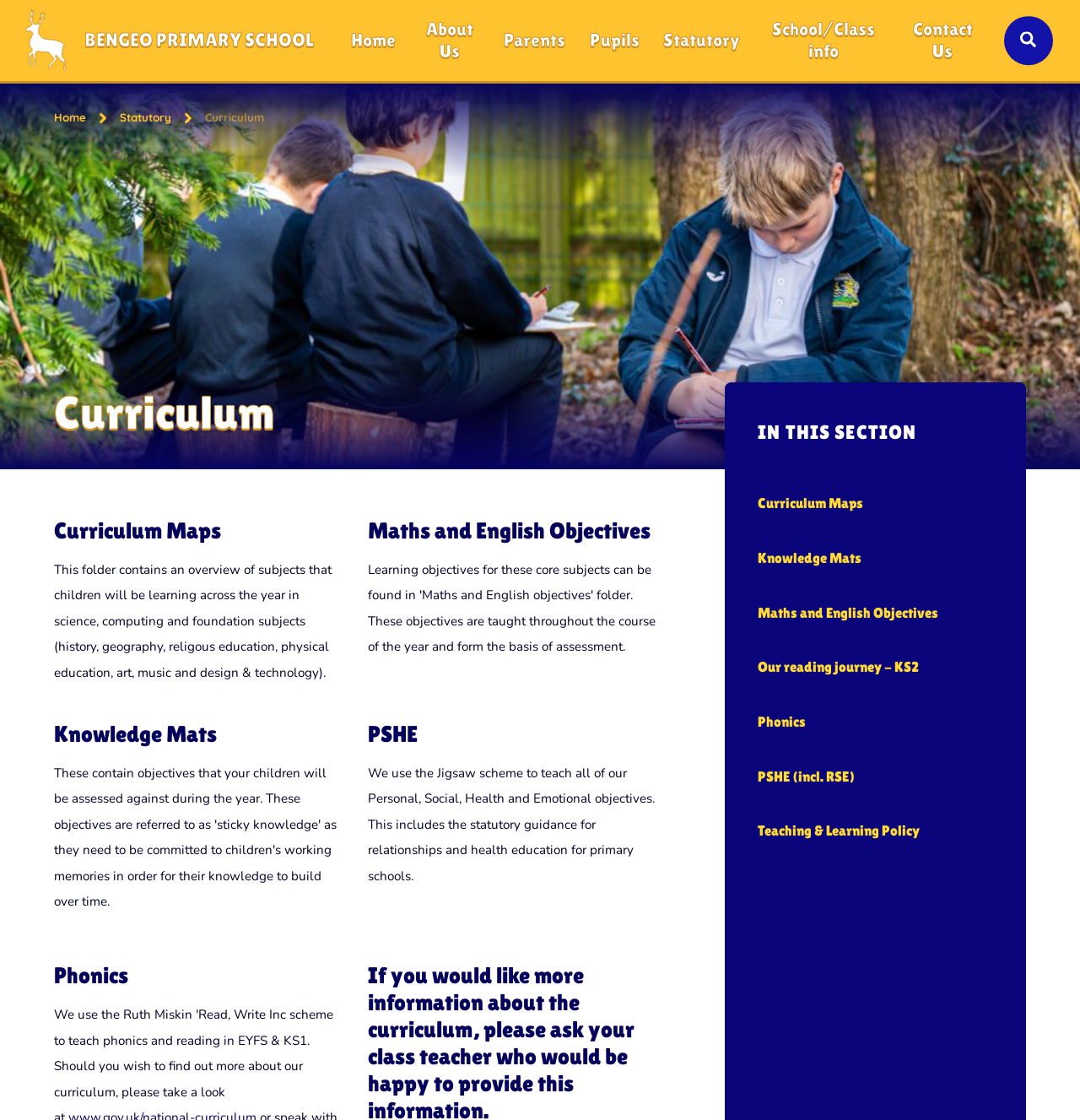Offer a detailed explanation of the webpage layout and contents.

The webpage is about the curriculum of Bengeo Primary School. At the top left, there is a link to the school's homepage with the school's logo, an image, and a heading that reads "BENGEO PRIMARY SCHOOL". 

On the top right, there is a button with an image inside. Below the top section, there are three links: "Home", "Statutory", and "Curriculum", each accompanied by an image. The "Curriculum" link is highlighted, indicating that it is the current page.

The main content of the page is divided into sections, each with a heading. The first section is titled "Curriculum" and has a brief description of the subjects covered. Below this, there are four sections: "Curriculum Maps", "Maths and English Objectives", "Knowledge Mats", and "PSHE". Each section has a heading and some descriptive text. The "PSHE" section mentions that the school uses the Jigsaw scheme to teach Personal, Social, Health, and Emotional objectives.

On the right side of the page, there is a sidebar with a heading "IN THIS SECTION" and several links to related pages, including "Curriculum Maps", "Knowledge Mats", "Maths and English Objectives", and others.